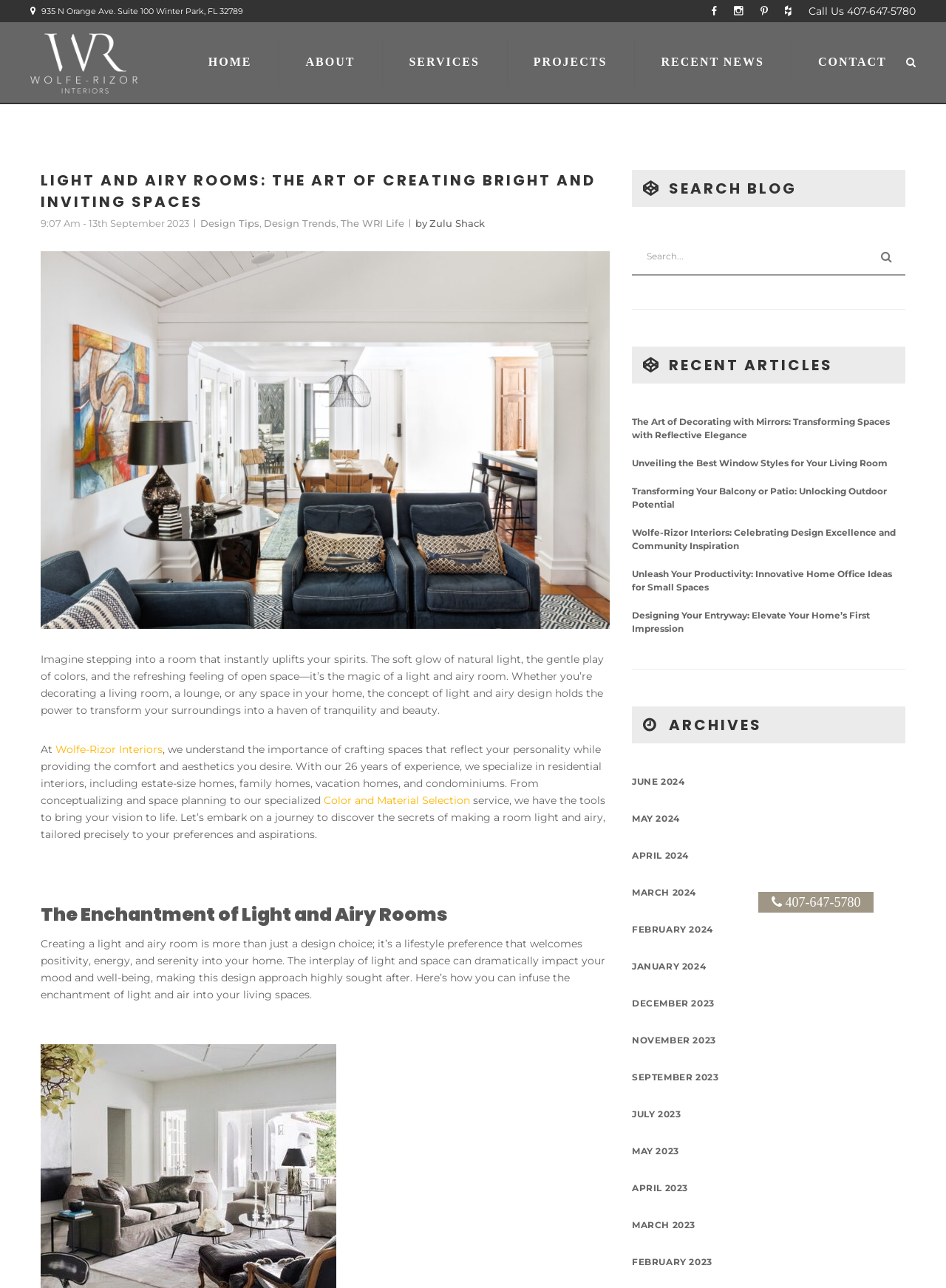Provide a one-word or one-phrase answer to the question:
What is the topic of the recent articles?

Design and decoration